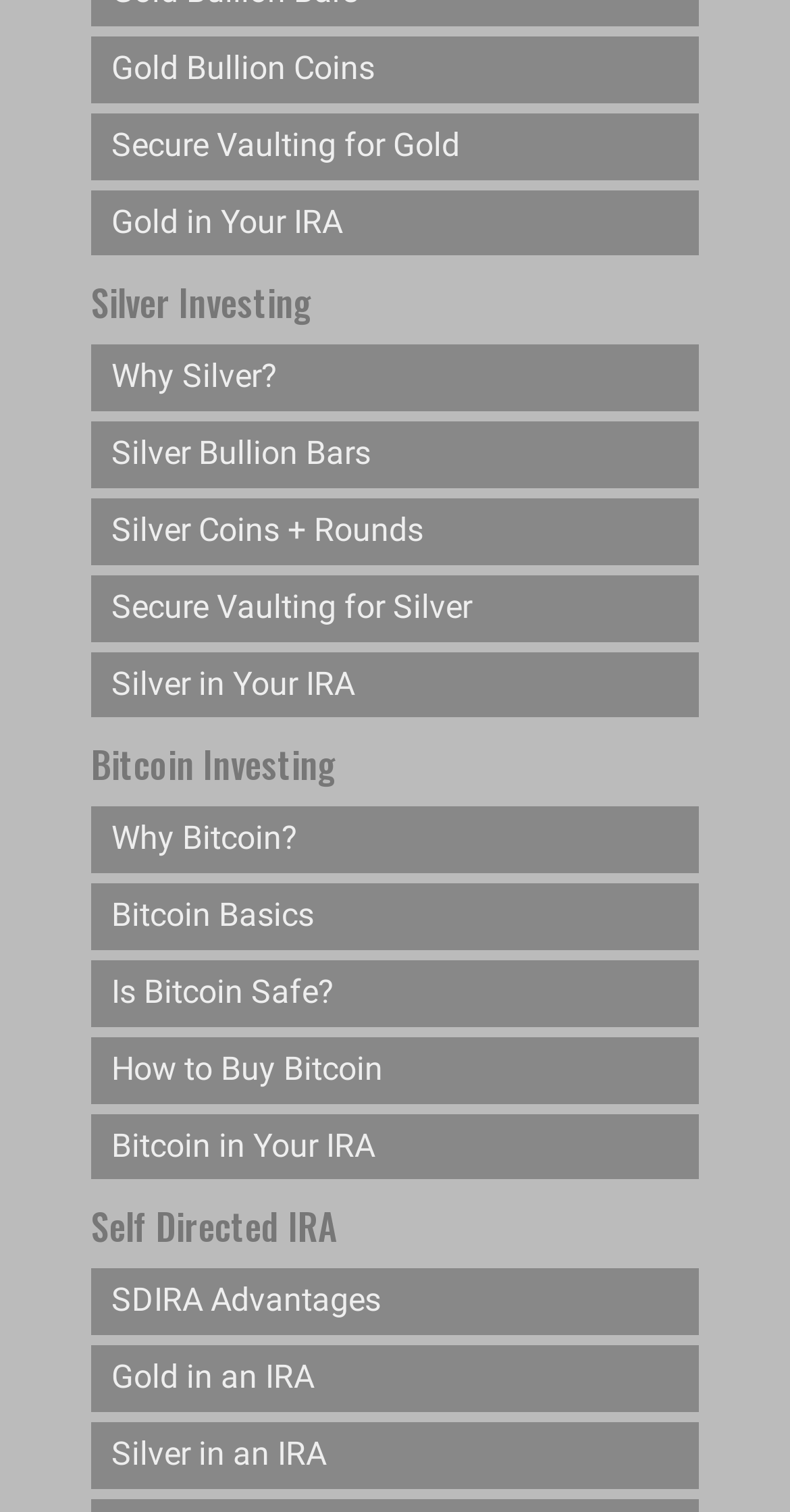Based on the image, provide a detailed and complete answer to the question: 
What is the last link related to Bitcoin on the webpage?

By examining the links related to Bitcoin, I found that the last link is 'Bitcoin in Your IRA' with a y2 value of 0.78, indicating it is the last link related to Bitcoin on the webpage.